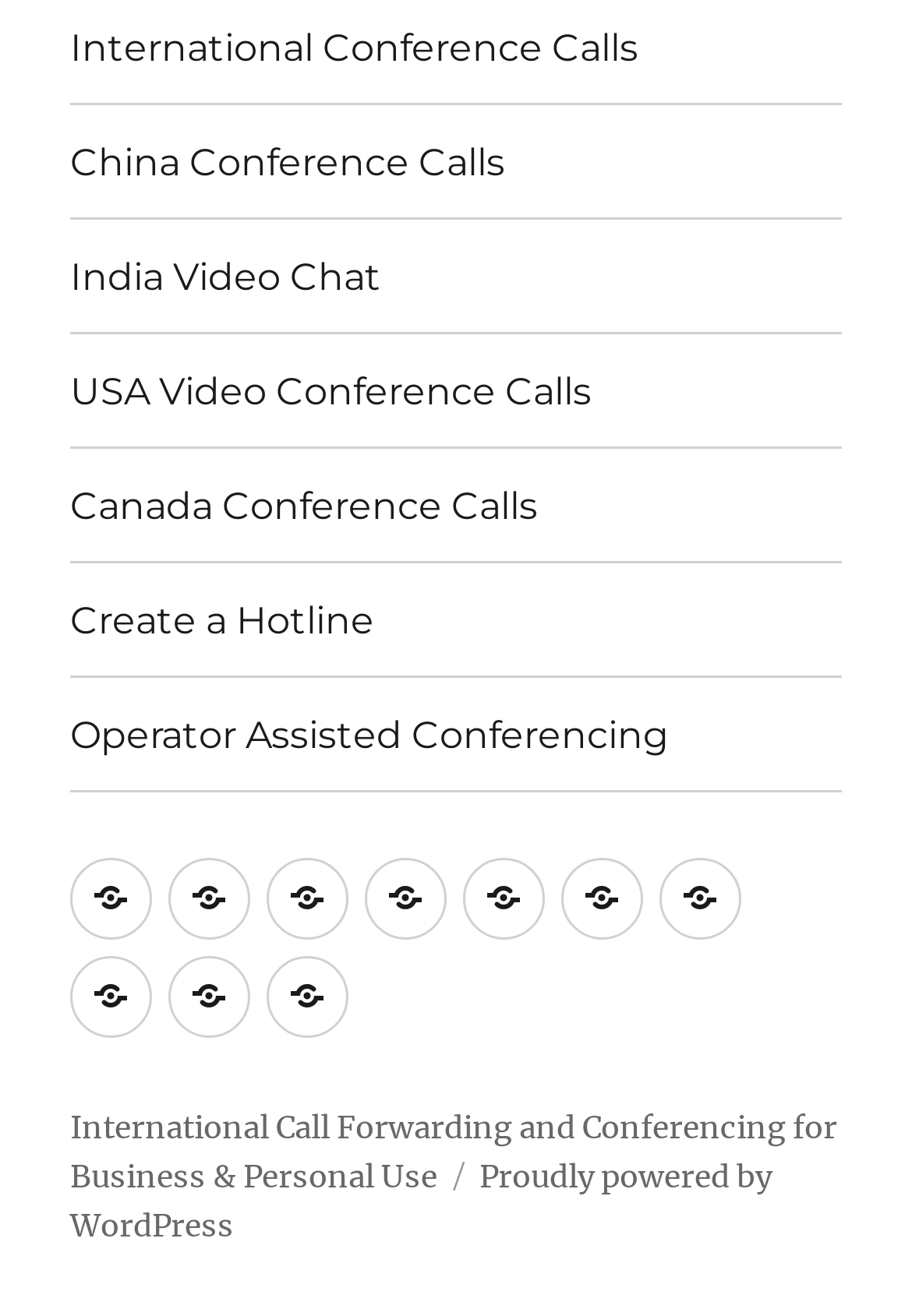Please find the bounding box coordinates of the element that needs to be clicked to perform the following instruction: "Visit Facebook page". The bounding box coordinates should be four float numbers between 0 and 1, represented as [left, top, right, bottom].

None